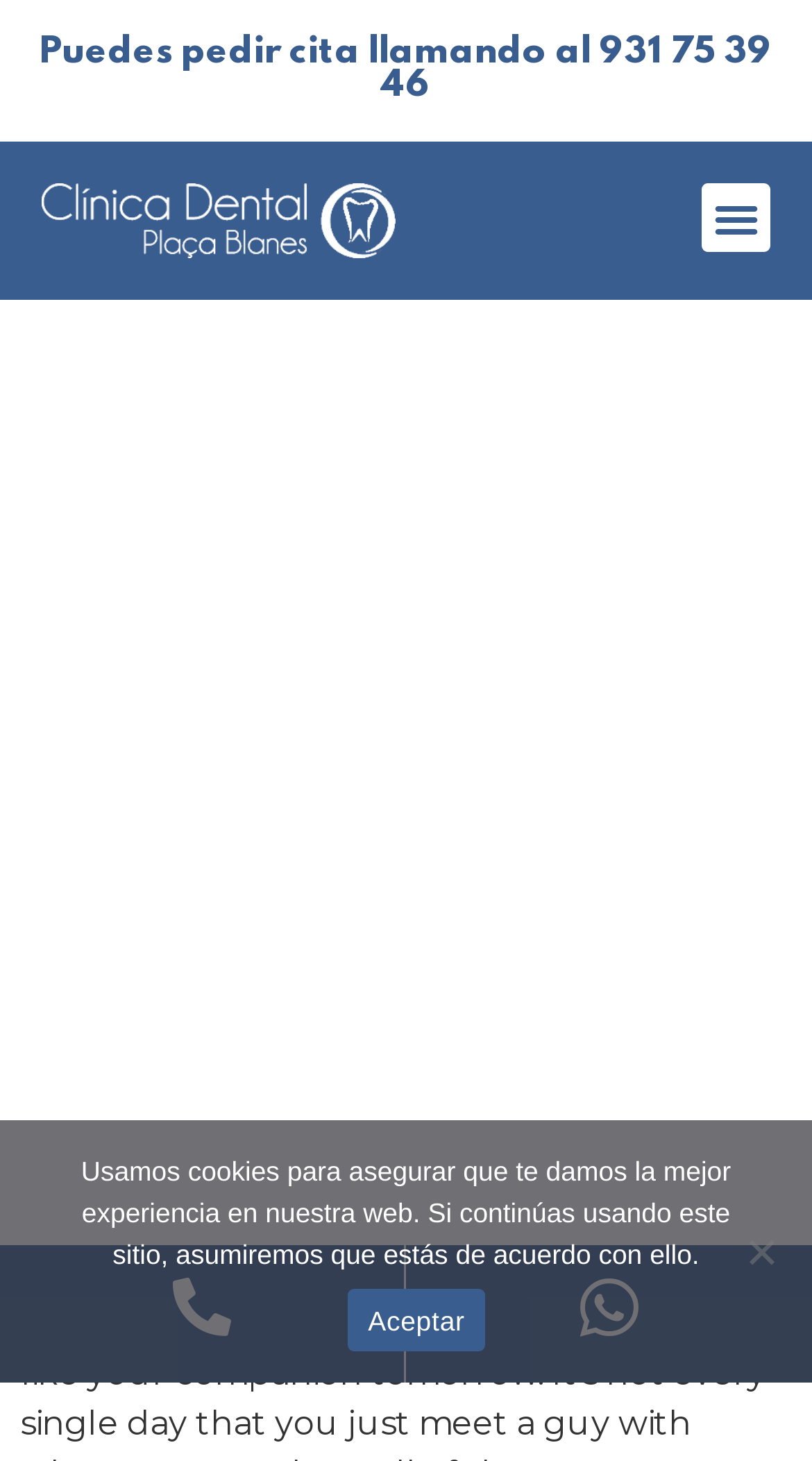What is the position of the 'Aceptar' link?
Can you provide an in-depth and detailed response to the question?

I analyzed the bounding box coordinates of the 'Aceptar' link element and found that it is located at the bottom center of the webpage, with coordinates [0.427, 0.882, 0.598, 0.925].